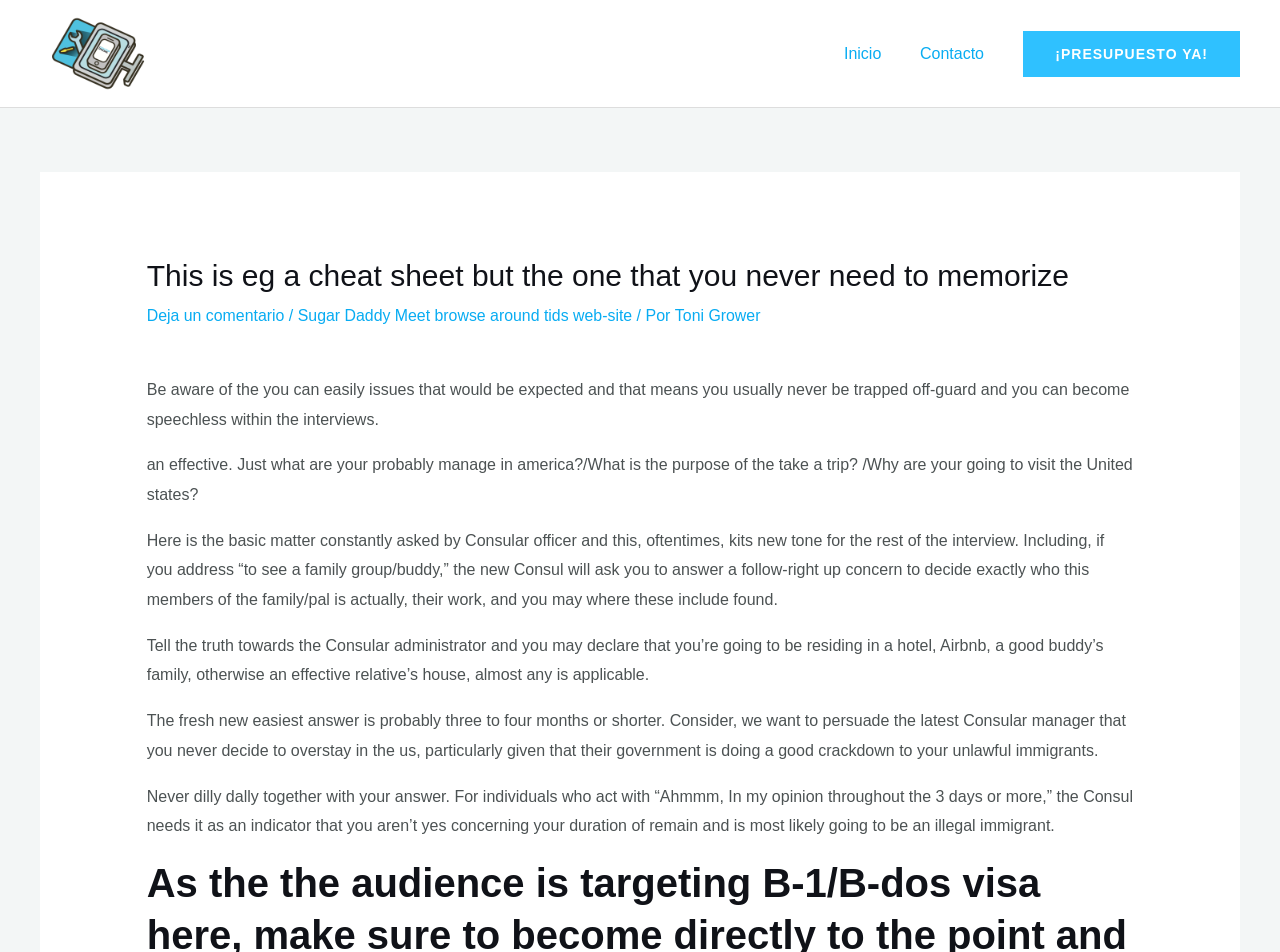Please reply with a single word or brief phrase to the question: 
What is the purpose of the travel?

To see a family/buddy